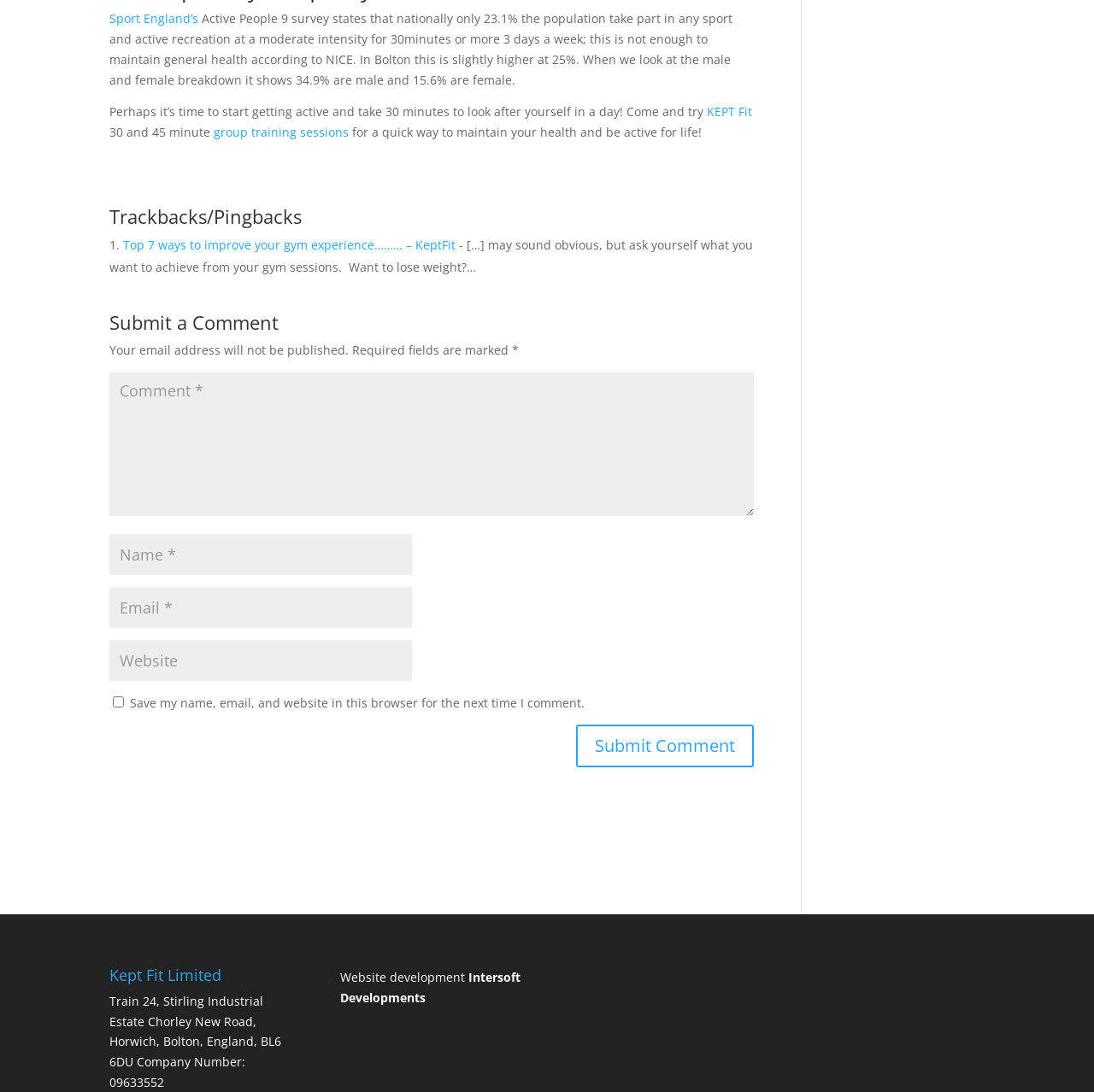Find the coordinates for the bounding box of the element with this description: "input value="Name *" name="author"".

[0.1, 0.489, 0.377, 0.526]